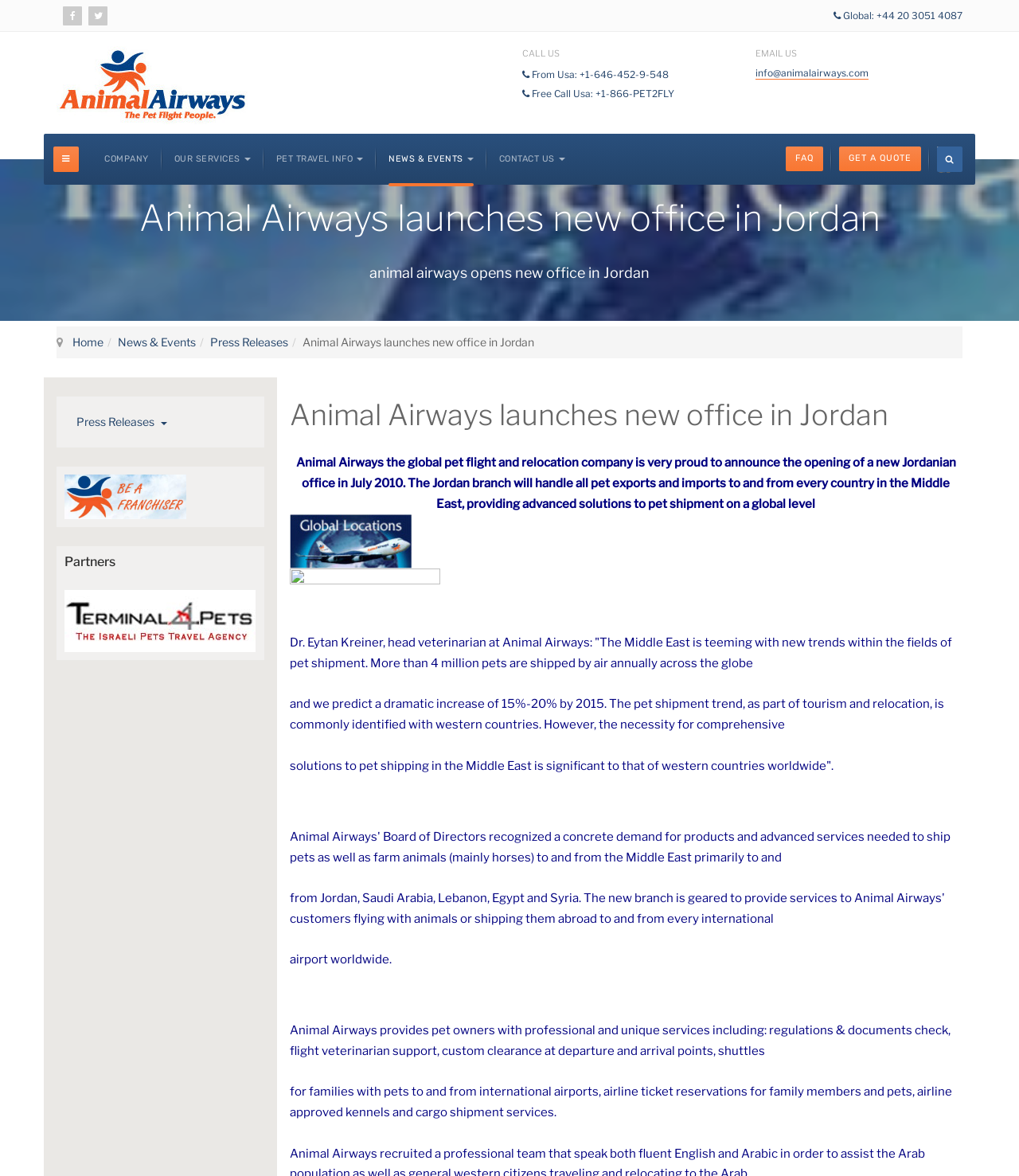Identify the bounding box for the UI element described as: "Global: +44 20 3051 4087". Ensure the coordinates are four float numbers between 0 and 1, formatted as [left, top, right, bottom].

[0.818, 0.008, 0.945, 0.018]